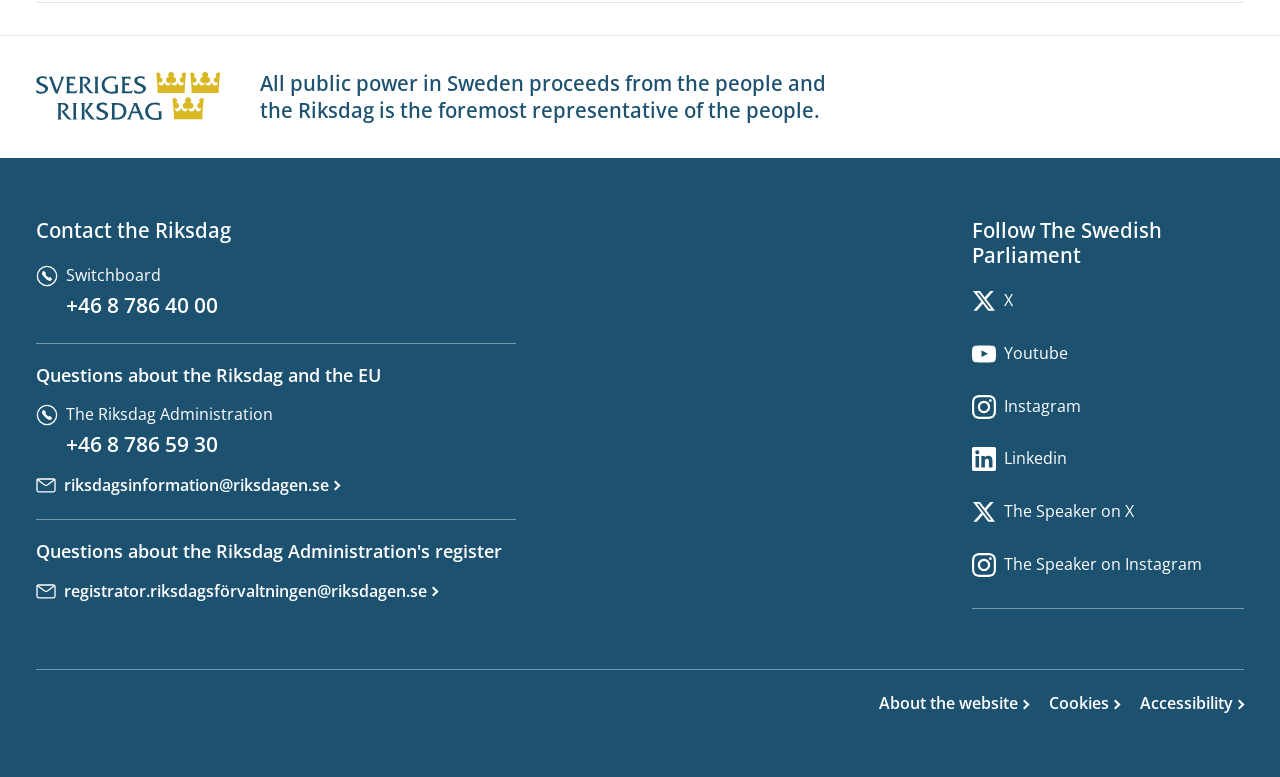Please determine the bounding box coordinates of the clickable area required to carry out the following instruction: "Send an email to the Riksdag information". The coordinates must be four float numbers between 0 and 1, represented as [left, top, right, bottom].

[0.05, 0.607, 0.266, 0.642]